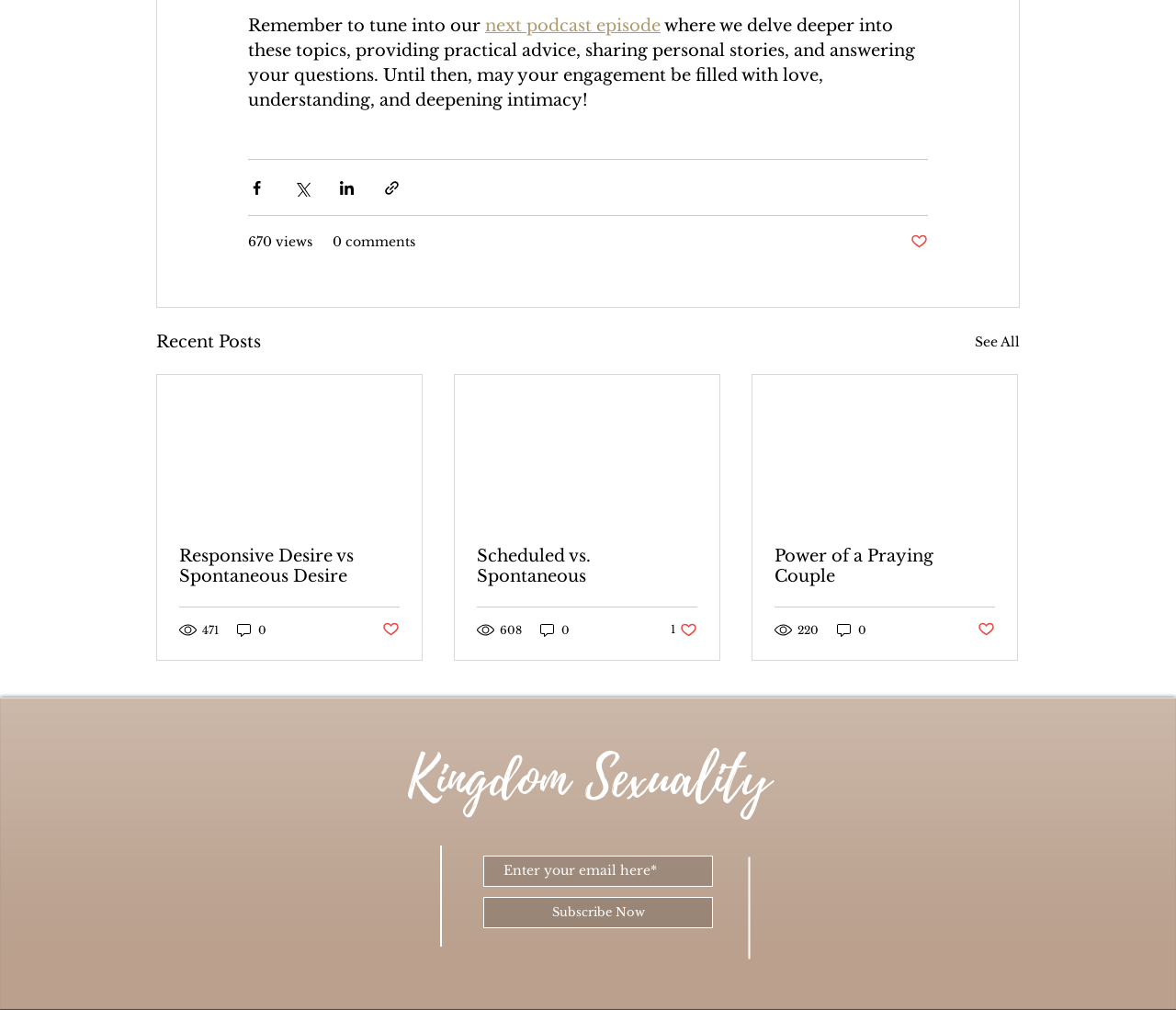Locate the bounding box coordinates of the clickable element to fulfill the following instruction: "Subscribe to the newsletter". Provide the coordinates as four float numbers between 0 and 1 in the format [left, top, right, bottom].

[0.411, 0.888, 0.606, 0.919]